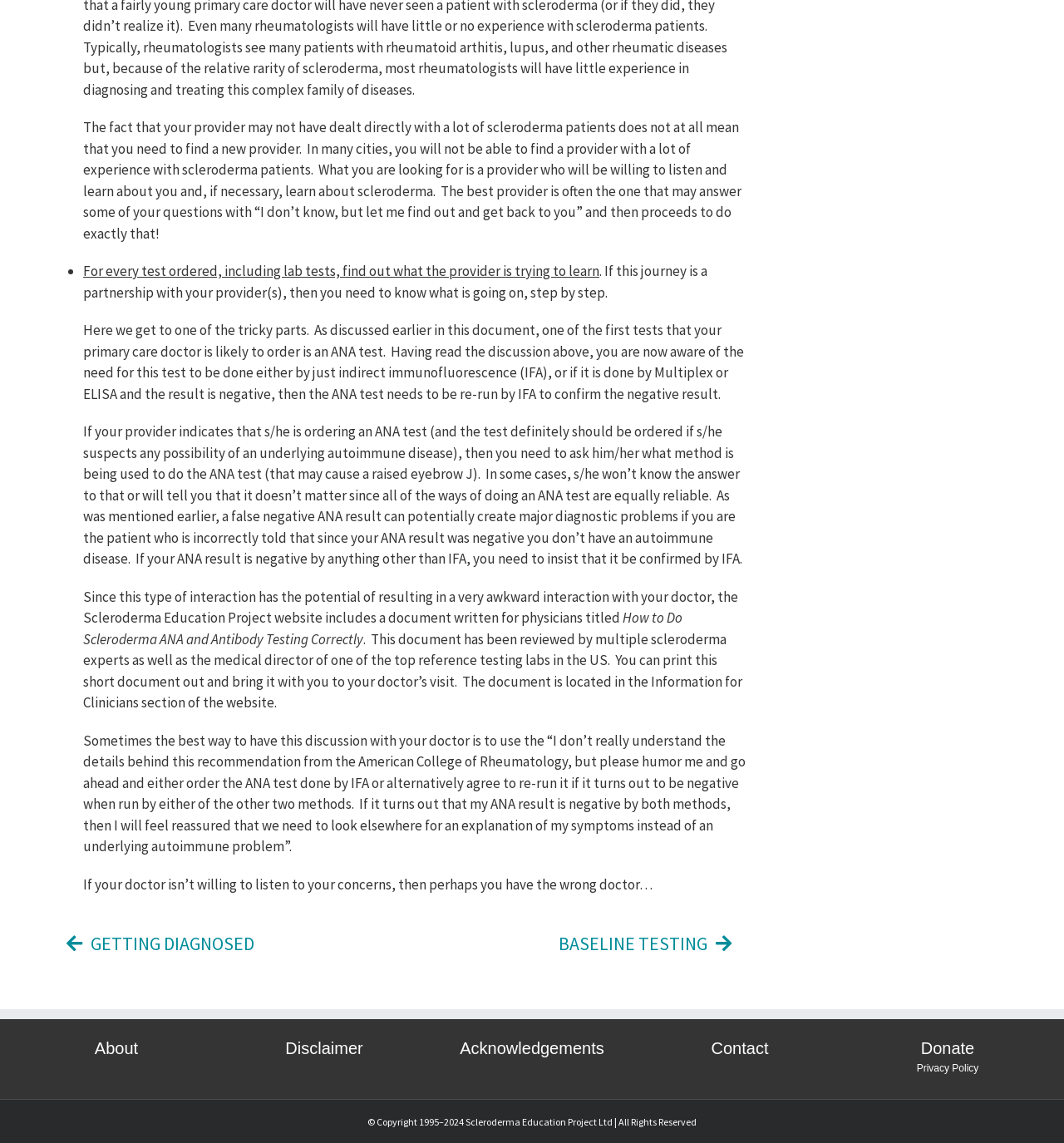Determine the bounding box coordinates for the clickable element required to fulfill the instruction: "Download at aescripts.com". Provide the coordinates as four float numbers between 0 and 1, i.e., [left, top, right, bottom].

None